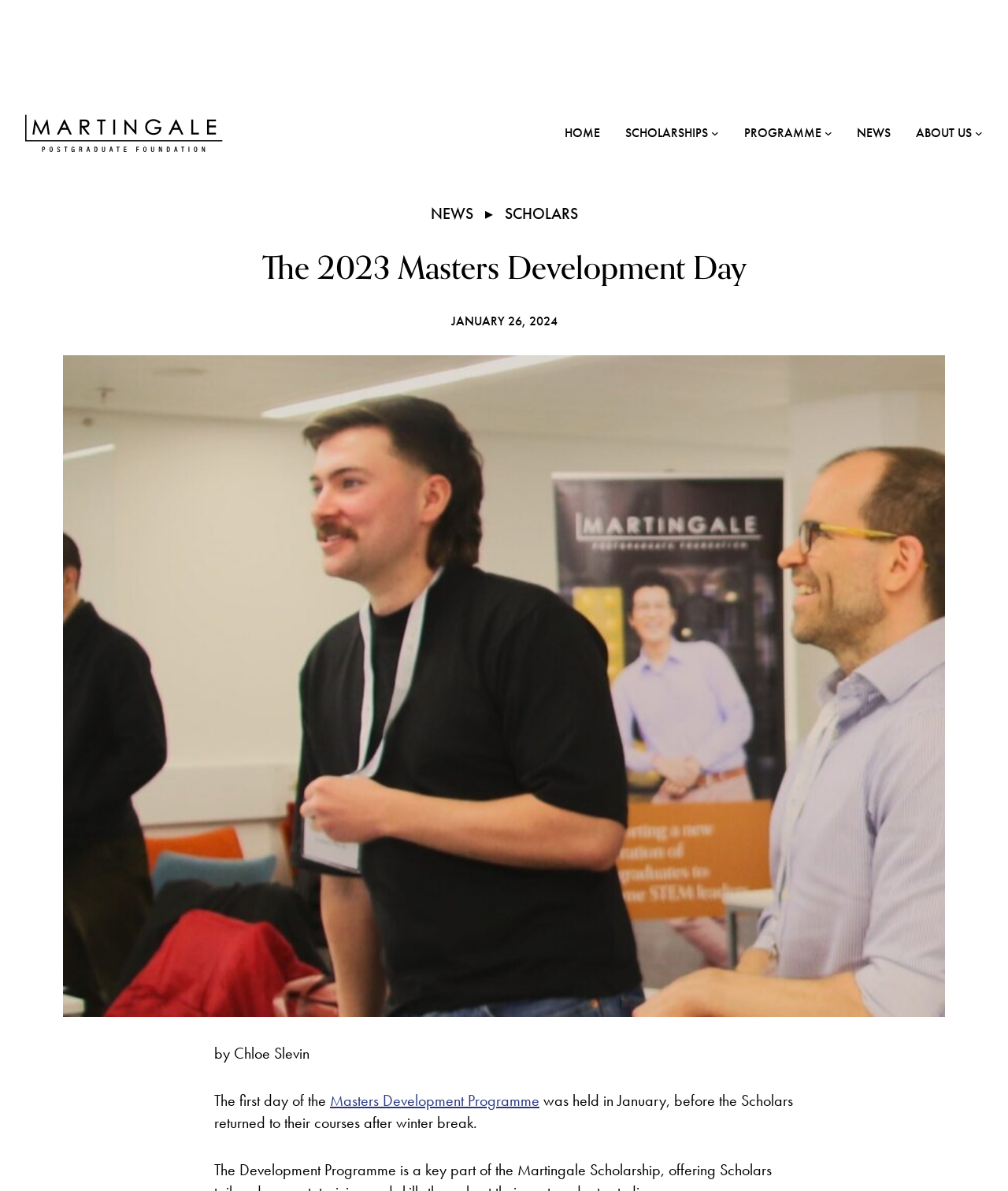Please identify the bounding box coordinates of the area that needs to be clicked to follow this instruction: "Search in the table".

None